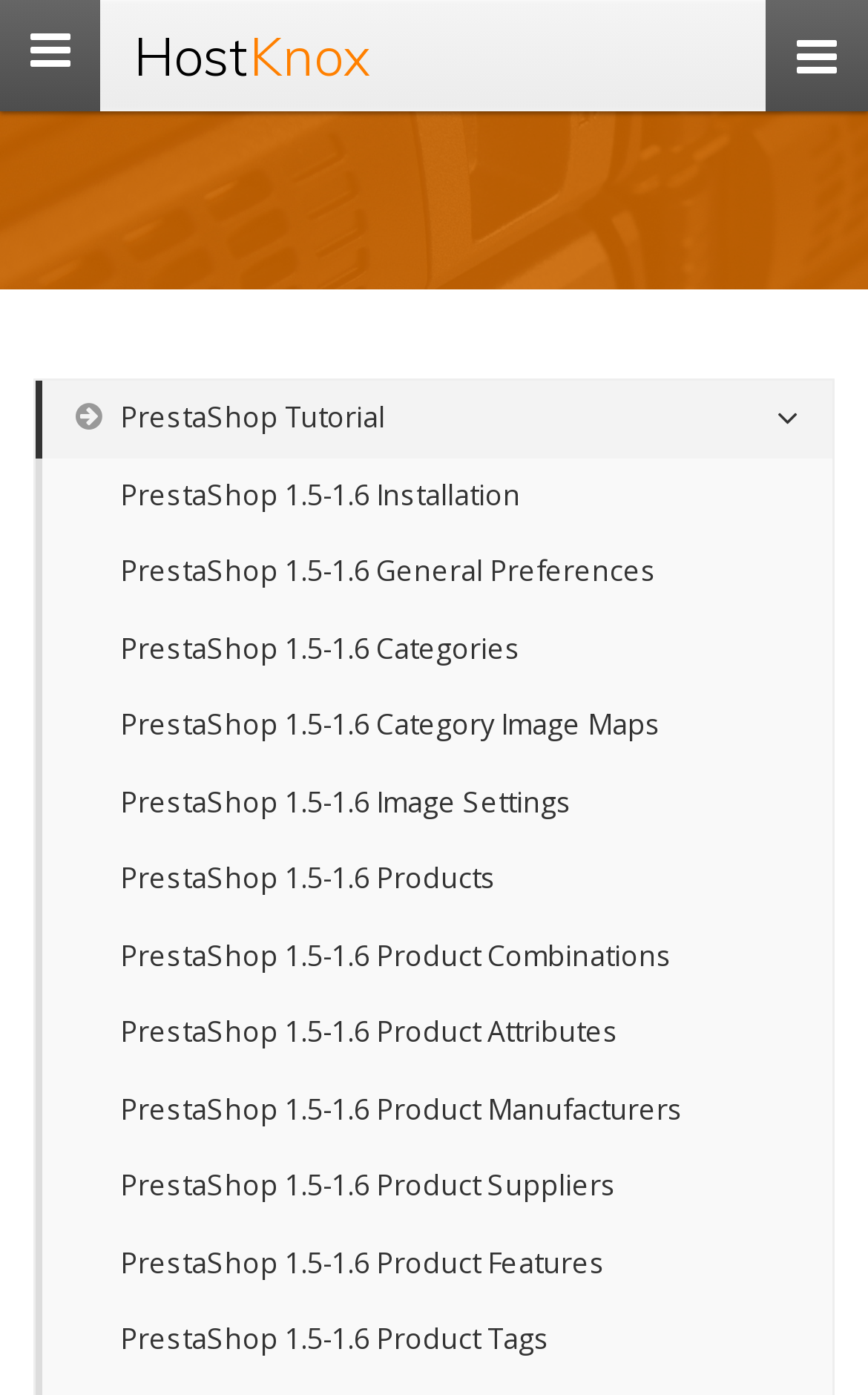Identify the bounding box coordinates for the UI element described as follows: PrestaShop 1.5-1.6 Installation. Use the format (top-left x, top-left y, bottom-right x, bottom-right y) and ensure all values are floating point numbers between 0 and 1.

[0.041, 0.328, 0.959, 0.383]